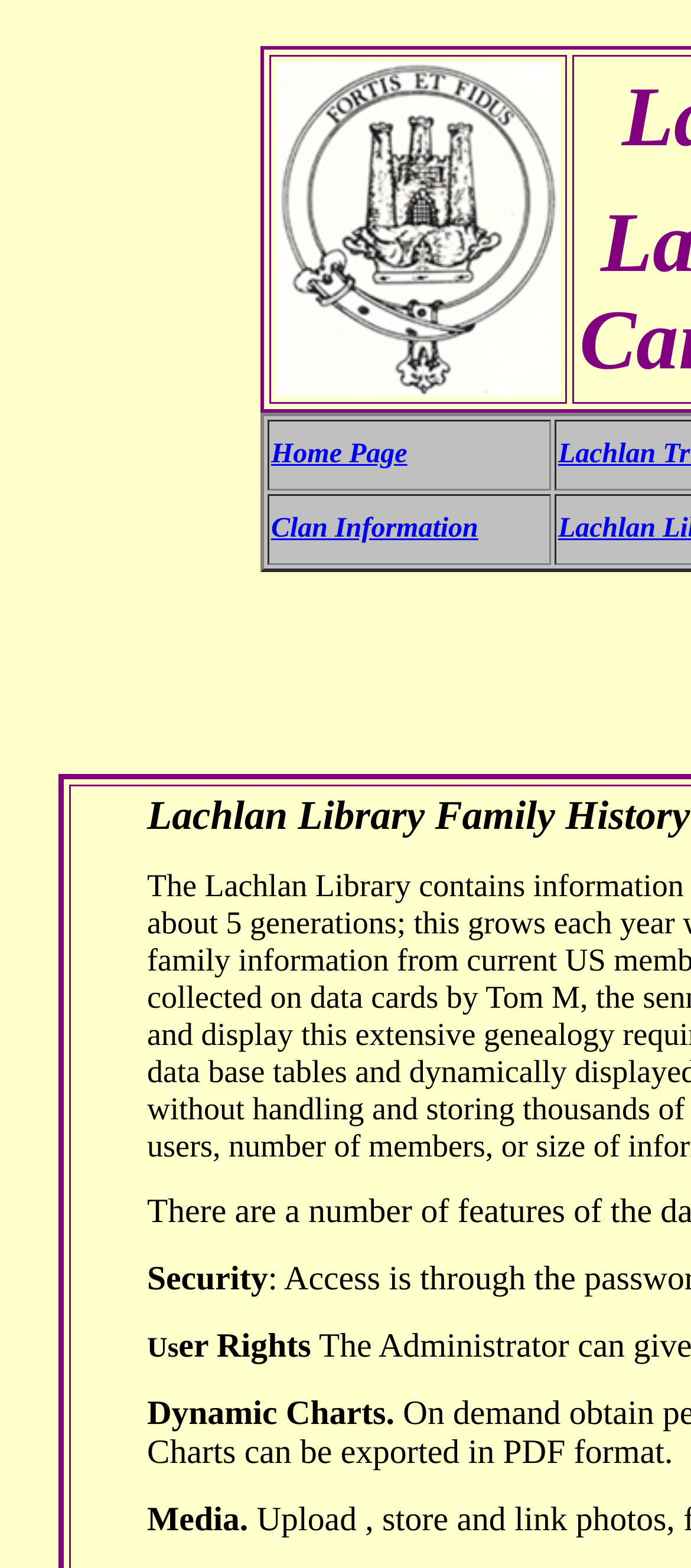Identify the bounding box of the UI component described as: "Home Page".

[0.392, 0.28, 0.589, 0.299]